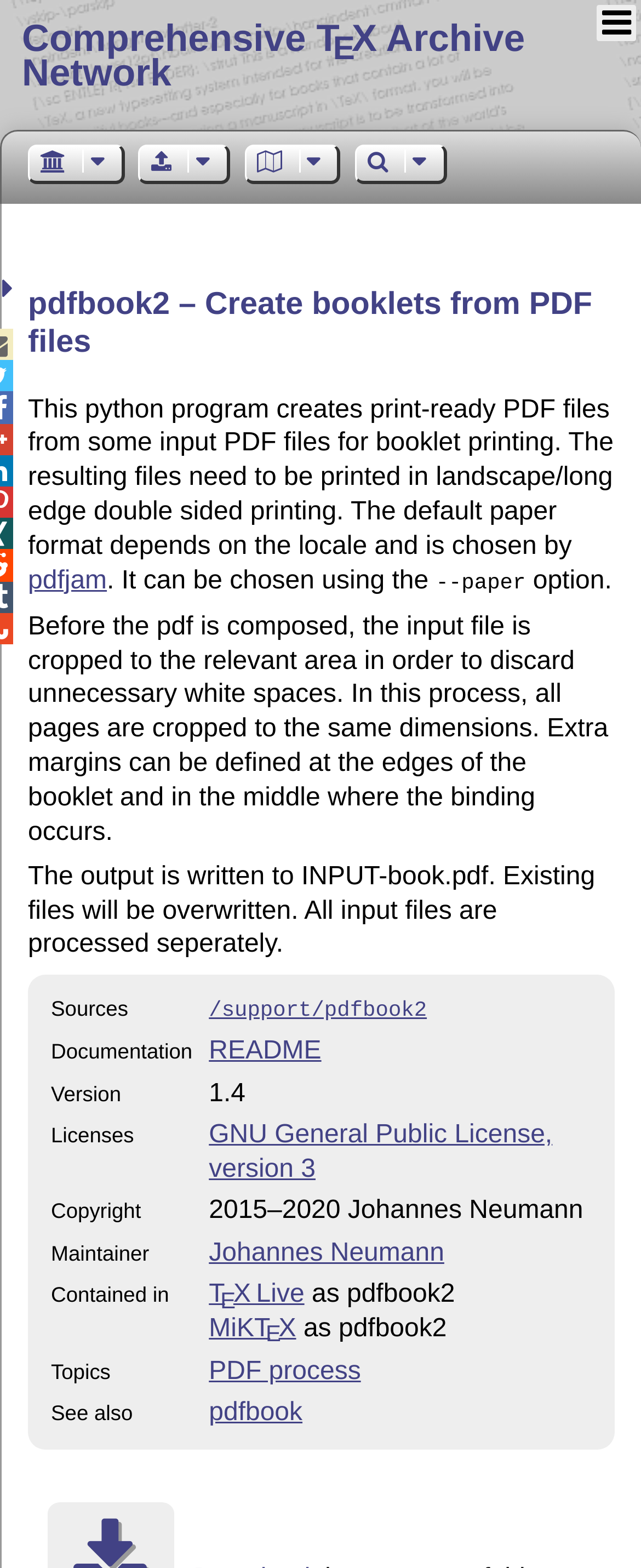What is pdfbook2 used for?
Offer a detailed and full explanation in response to the question.

Based on the webpage, pdfbook2 is a python program that creates print-ready PDF files from some input PDF files for booklet printing. It can be used to discard unnecessary white spaces and define extra margins at the edges of the booklet and in the middle where the binding occurs.